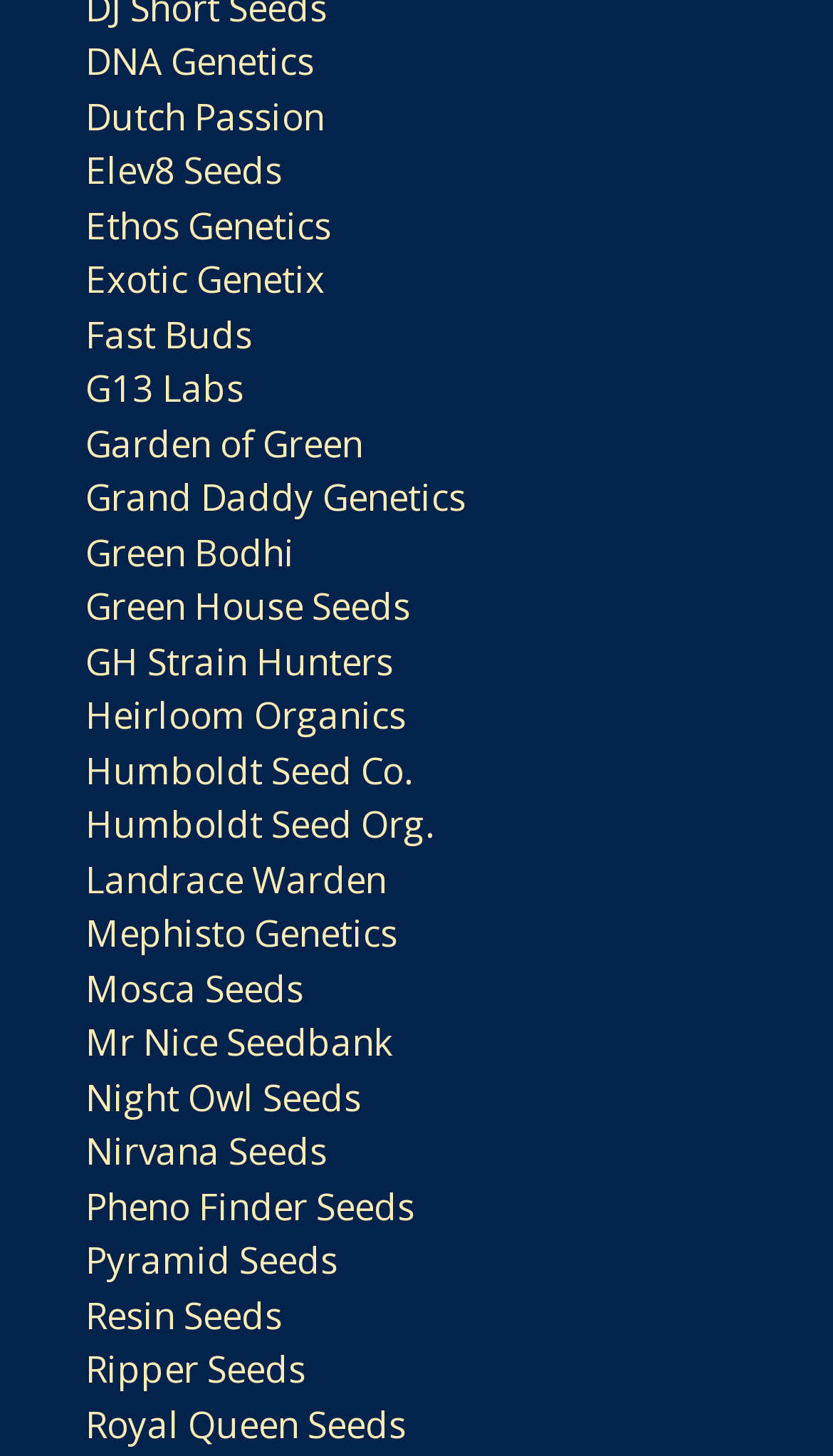Is there a seed bank called 'Royal Queen Seeds'?
Could you answer the question in a detailed manner, providing as much information as possible?

I searched for 'Royal Queen Seeds' on the webpage and found a link with that text, so it's a seed bank listed on the webpage.